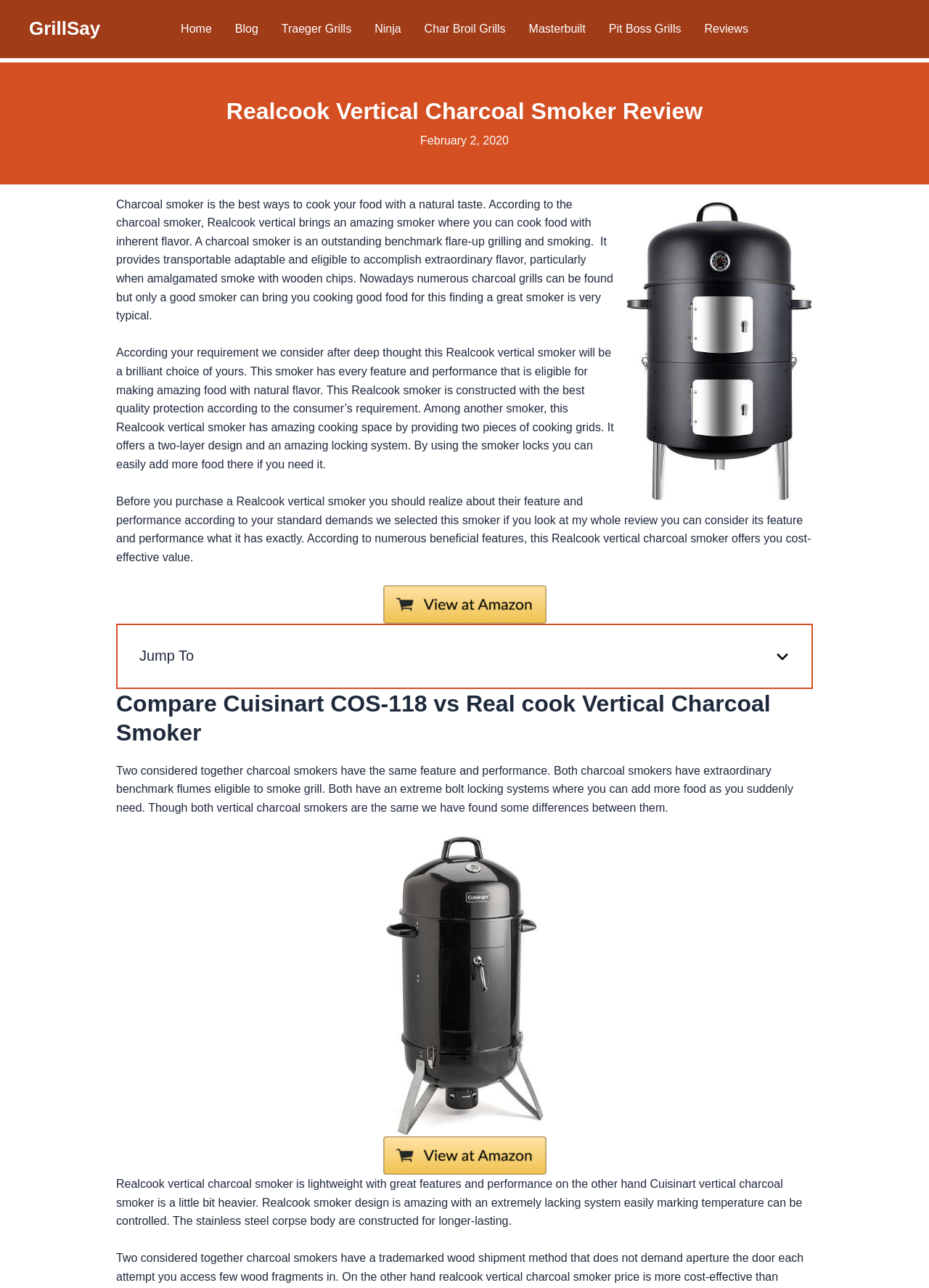Provide a one-word or short-phrase answer to the question:
What is the purpose of the locking system in the Realcook vertical smoker?

To add more food